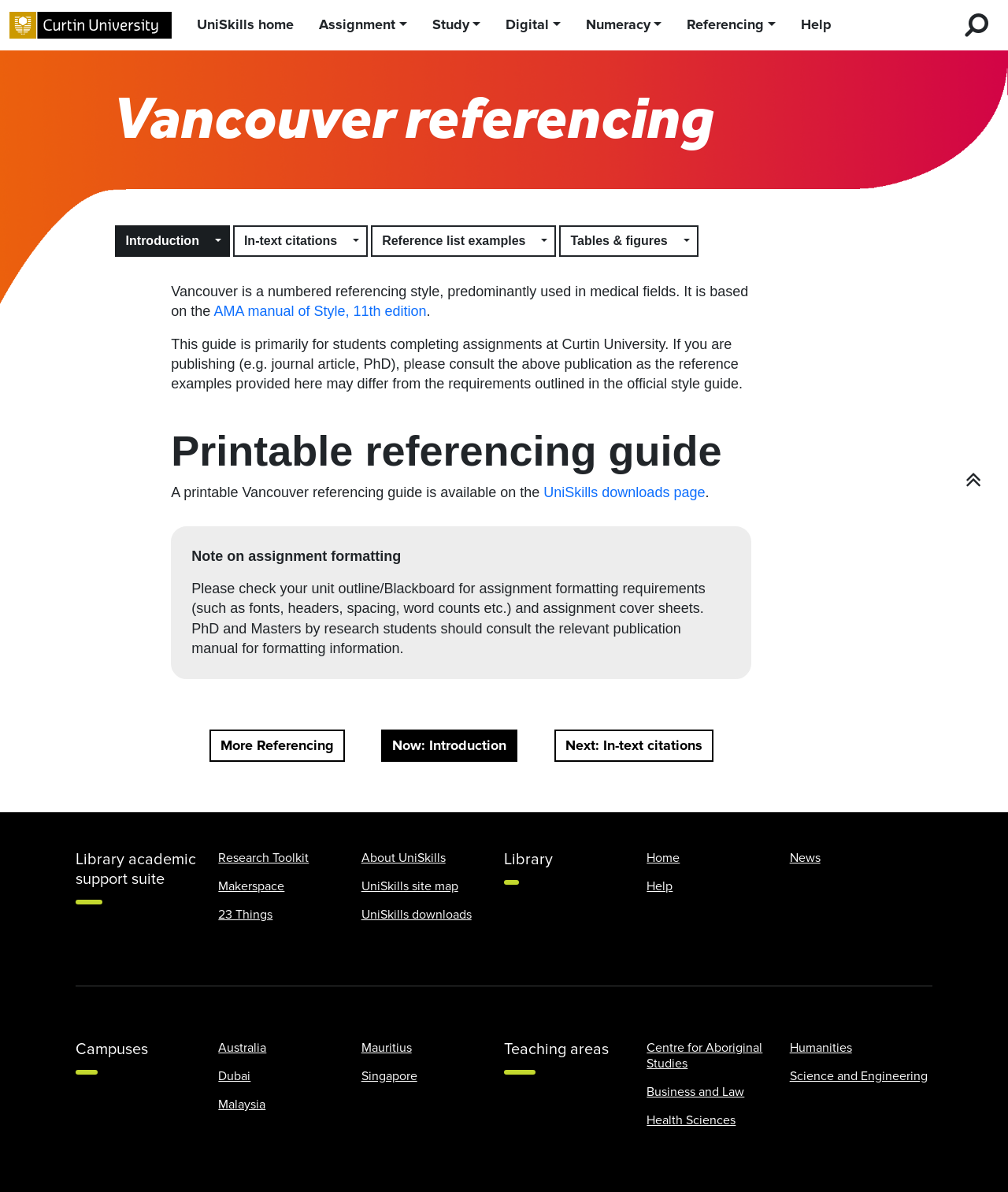Summarize the contents and layout of the webpage in detail.

This webpage is about Vancouver referencing style, which is predominantly used in medical fields. At the top left corner, there is a Curtin University logo and a link to the Curtin University homepage. Next to it, there are several buttons for navigating to different sections of the UniSkills website, including Assignment, Study, Digital, Numeracy, and Referencing. On the top right corner, there is a search button and a help link.

Below the navigation bar, there is a middle-of-page navigation section with several buttons, including Introduction, In-text citations, Reference list examples, and Tables & figures. The Introduction button is currently pressed.

The main content of the webpage starts with a brief description of the Vancouver referencing style, which is based on the AMA manual of Style, 11th edition. There is a link to the AMA manual of Style, 11th edition, and a note that this guide is primarily for students completing assignments at Curtin University.

Below the description, there is a heading "Printable referencing guide" and a link to download the guide from the UniSkills downloads page. There is also a note on assignment formatting, reminding students to check their unit outline or Blackboard for assignment formatting requirements.

The webpage also has a sequential page navigation section at the bottom, with links to More Referencing, In-text citations, and other related pages. There is a "Back to Top" button on the bottom right corner.

At the very bottom of the webpage, there are several links to other sections of the UniSkills website, including Research Toolkit, Makerspace, 23 Things, About UniSkills, and UniSkills site map. There are also links to the Library, Campuses, and Teaching areas, with specific links to different campuses and teaching areas.